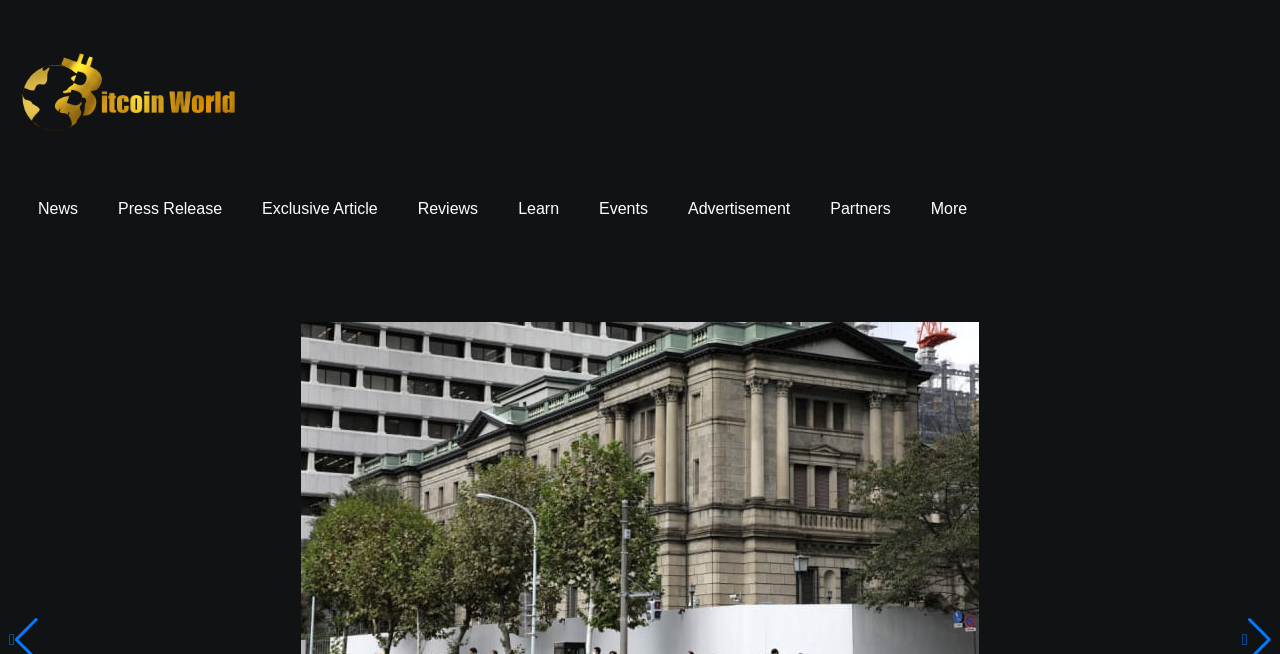Please identify the bounding box coordinates of the element's region that I should click in order to complete the following instruction: "view press releases". The bounding box coordinates consist of four float numbers between 0 and 1, i.e., [left, top, right, bottom].

[0.077, 0.284, 0.189, 0.354]